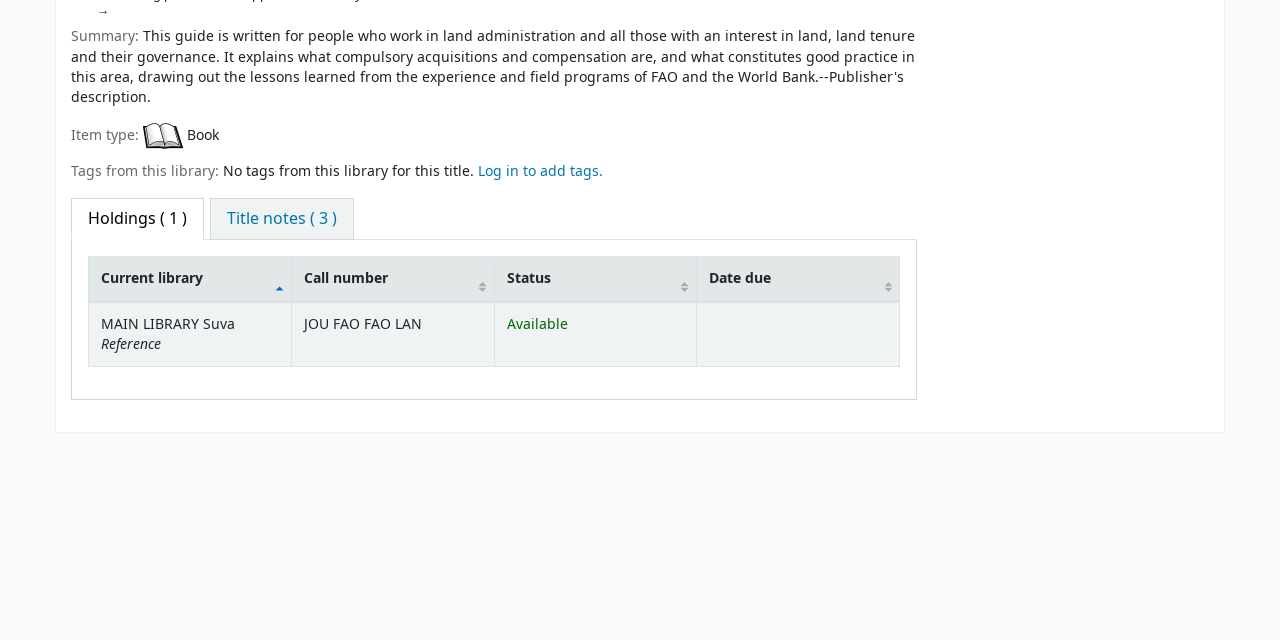For the given element description Holdings ( 1 ), determine the bounding box coordinates of the UI element. The coordinates should follow the format (top-left x, top-left y, bottom-right x, bottom-right y) and be within the range of 0 to 1.

[0.055, 0.309, 0.159, 0.374]